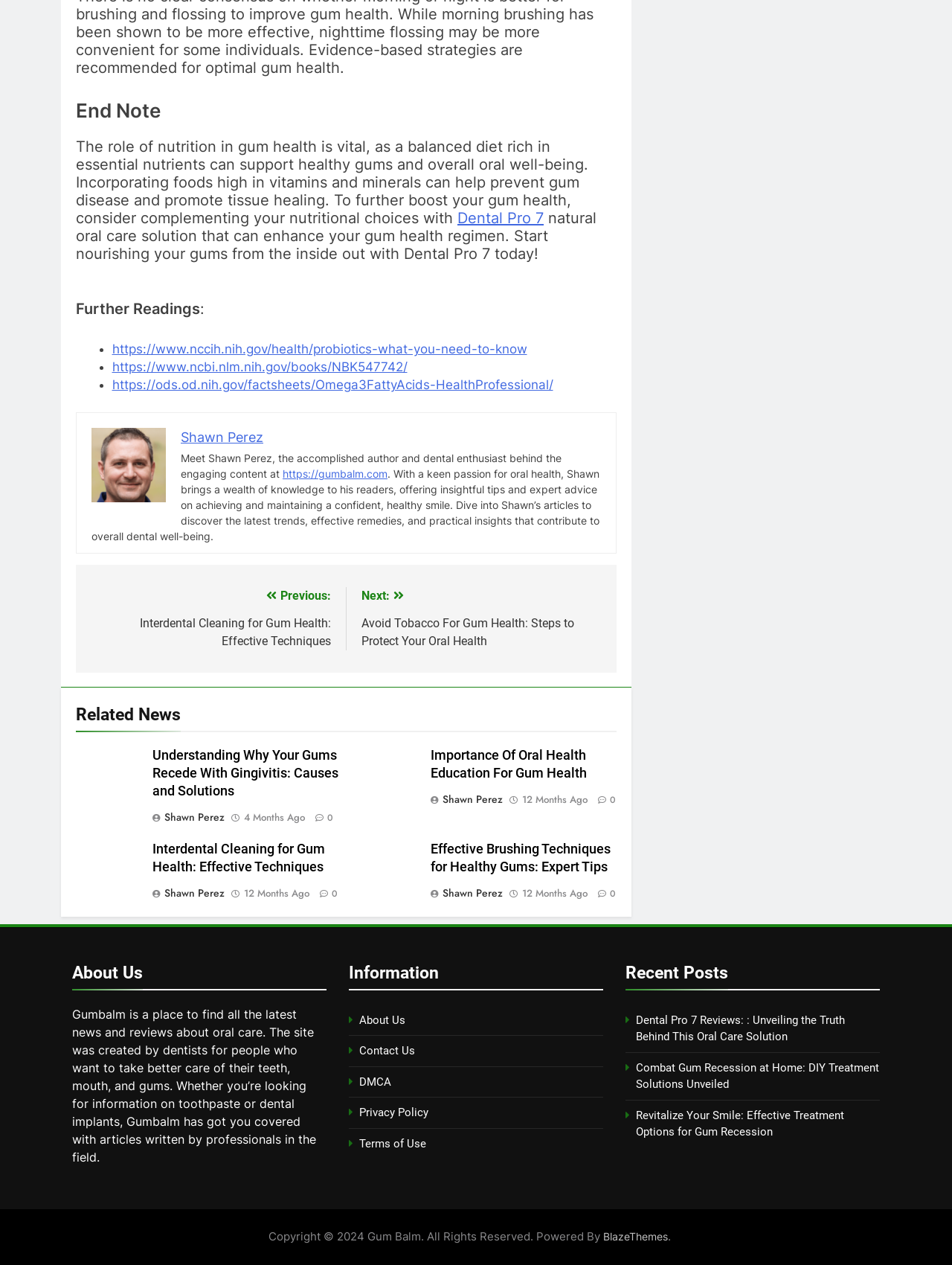Identify the bounding box for the UI element specified in this description: "Privacy Policy". The coordinates must be four float numbers between 0 and 1, formatted as [left, top, right, bottom].

[0.377, 0.874, 0.45, 0.885]